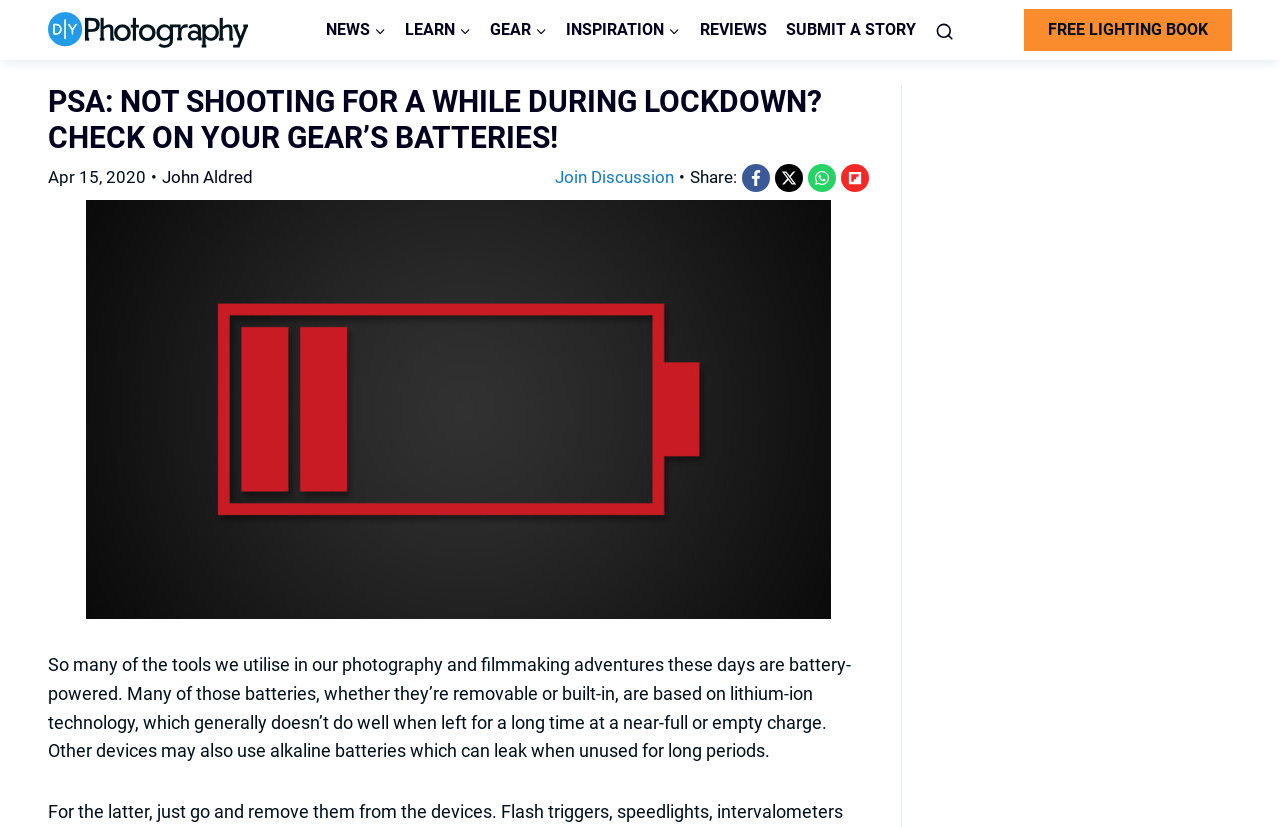Answer the following in one word or a short phrase: 
What type of batteries are mentioned in the article?

Lithium-ion